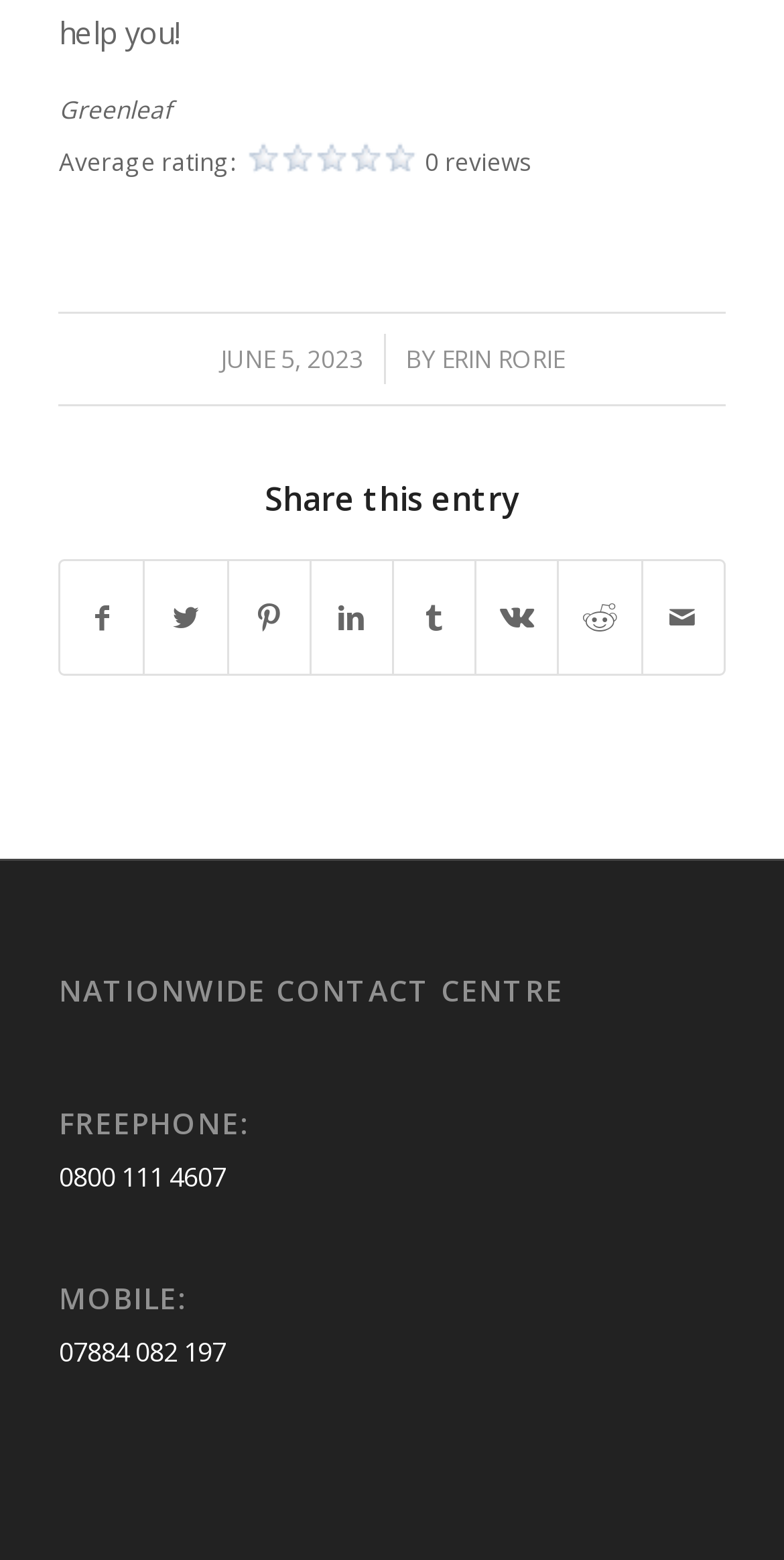Bounding box coordinates must be specified in the format (top-left x, top-left y, bottom-right x, bottom-right y). All values should be floating point numbers between 0 and 1. What are the bounding box coordinates of the UI element described as: Erin Rorie

[0.563, 0.219, 0.719, 0.241]